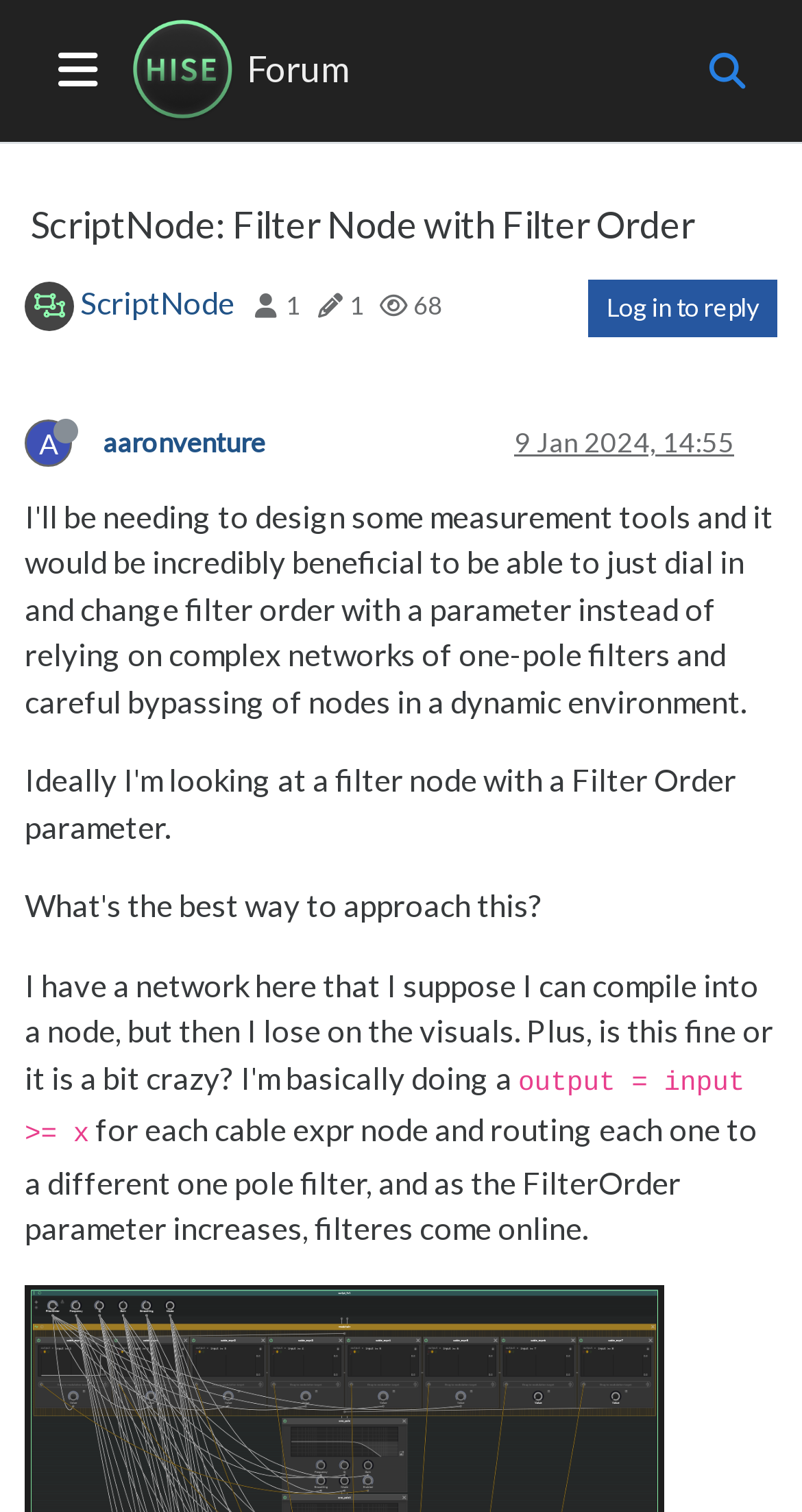Determine the coordinates of the bounding box that should be clicked to complete the instruction: "Log in to reply". The coordinates should be represented by four float numbers between 0 and 1: [left, top, right, bottom].

[0.733, 0.184, 0.969, 0.223]